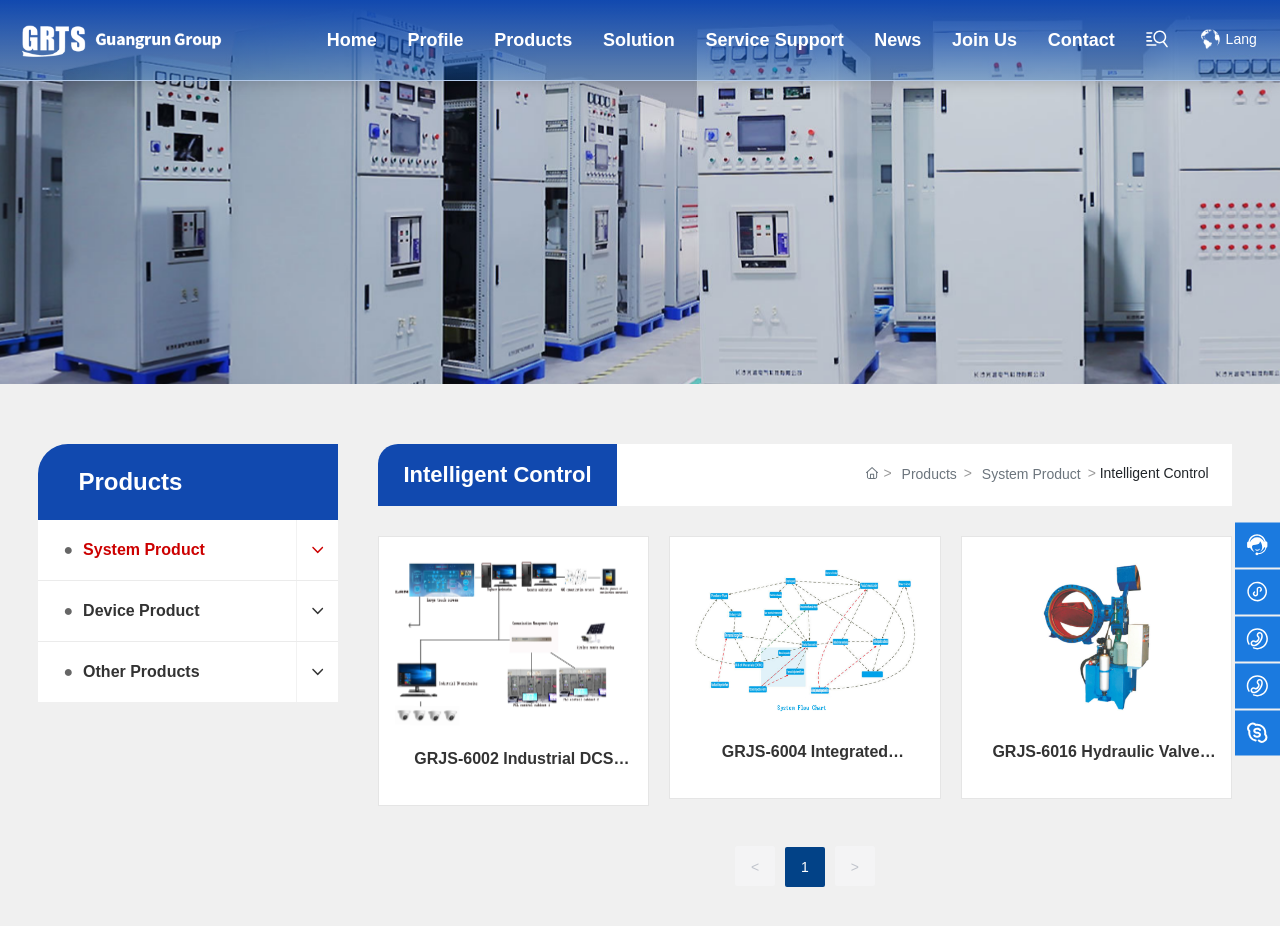Locate the bounding box coordinates of the clickable area to execute the instruction: "Learn about 'GRJS-6002 Industrial DCS Control System'". Provide the coordinates as four float numbers between 0 and 1, represented as [left, top, right, bottom].

[0.324, 0.81, 0.492, 0.863]